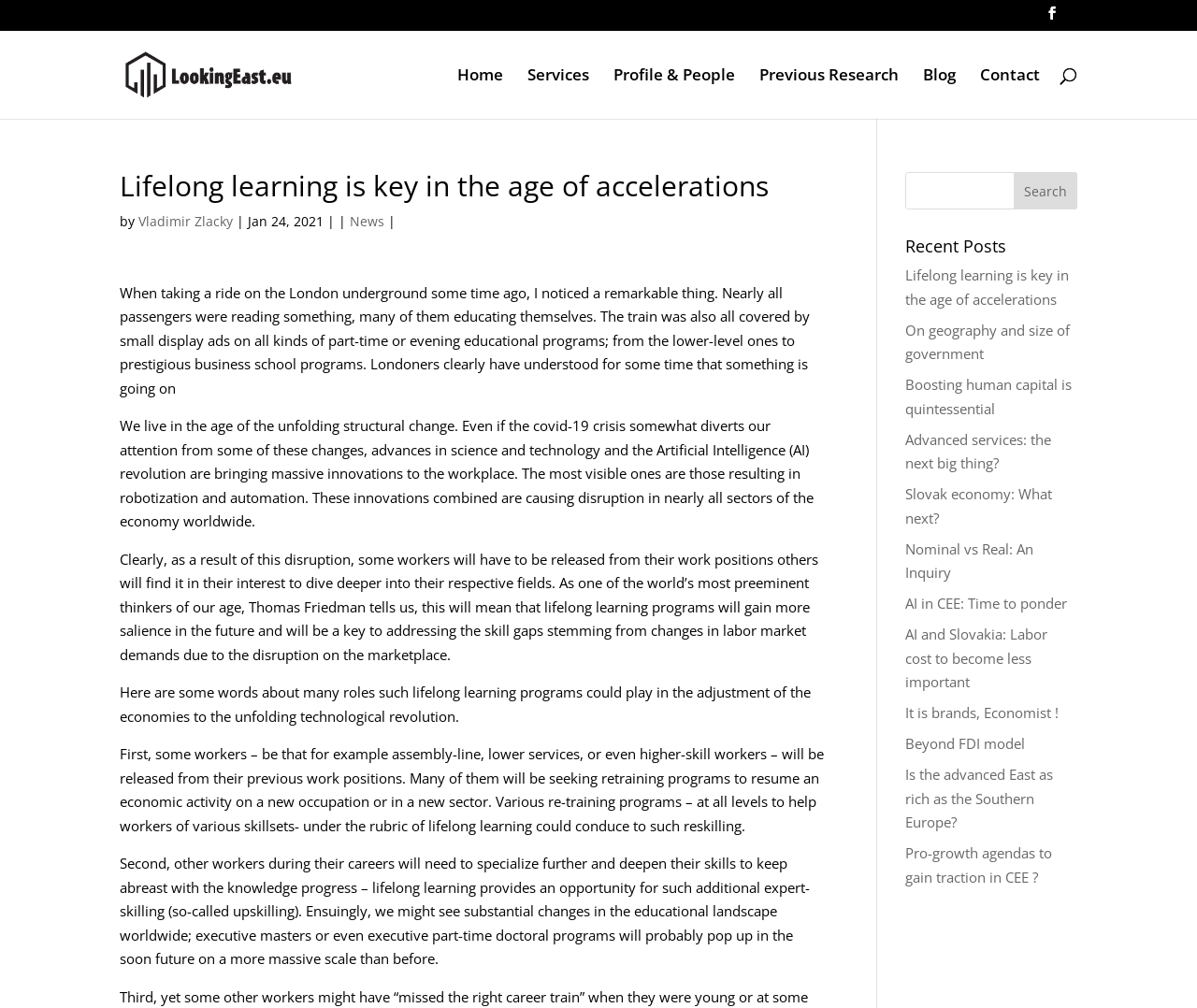Determine the bounding box coordinates of the element that should be clicked to execute the following command: "Read the blog post 'Lifelong learning is key in the age of accelerations'".

[0.756, 0.263, 0.893, 0.306]